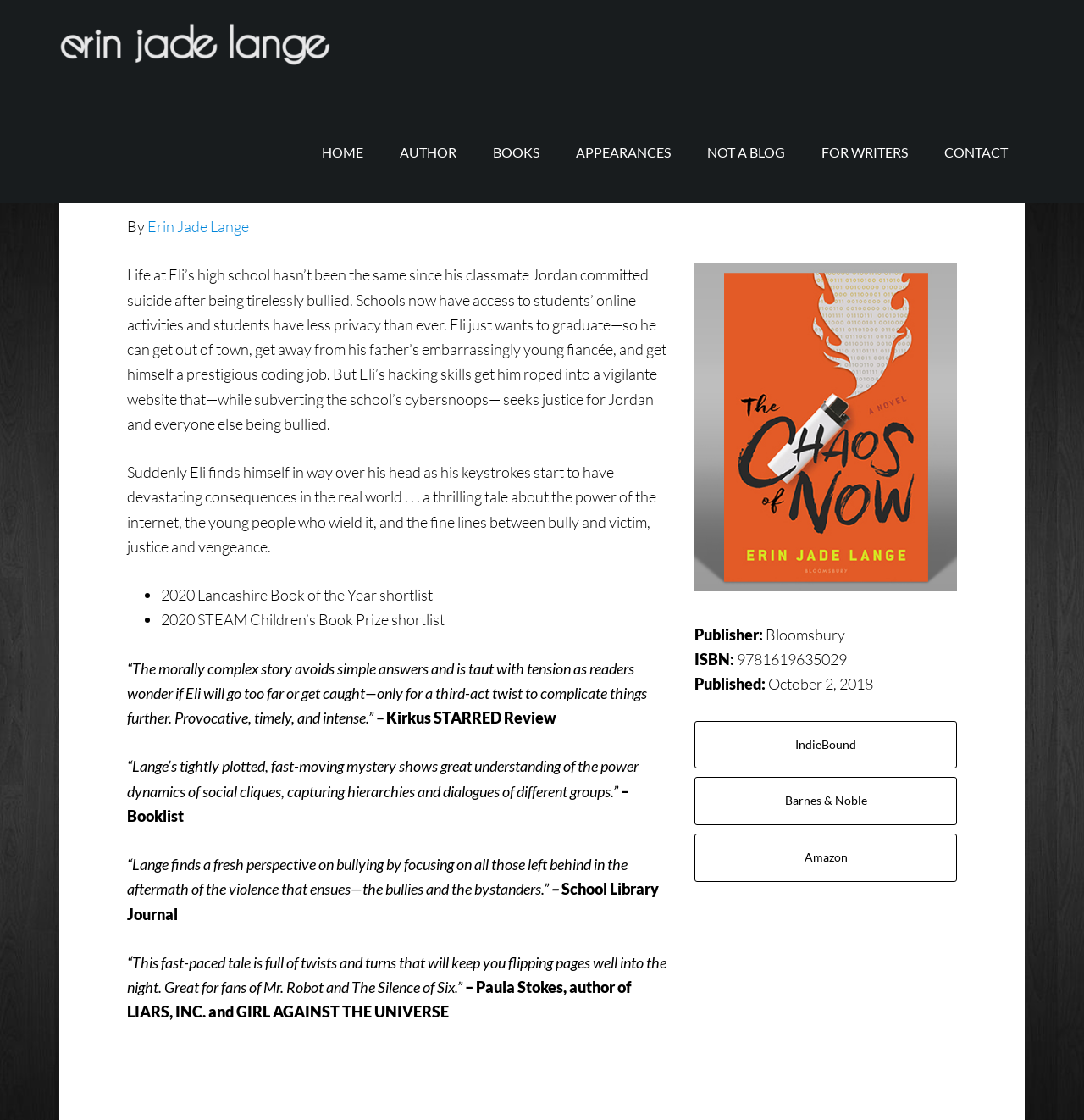Utilize the information from the image to answer the question in detail:
What is the publisher of this book?

I found the publisher's name by reading the text 'Publisher: Bloomsbury' in the section below the book title.